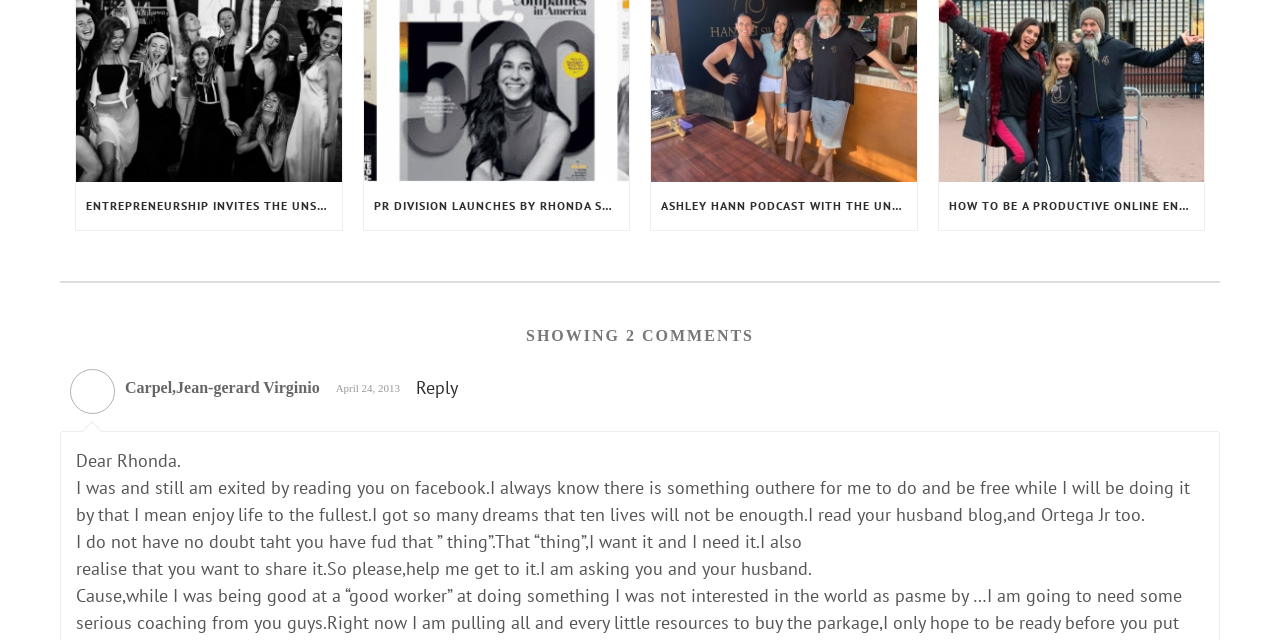Highlight the bounding box of the UI element that corresponds to this description: "EntrepreneurSHIP invites the Unstoppable Family".

[0.059, 0.284, 0.267, 0.359]